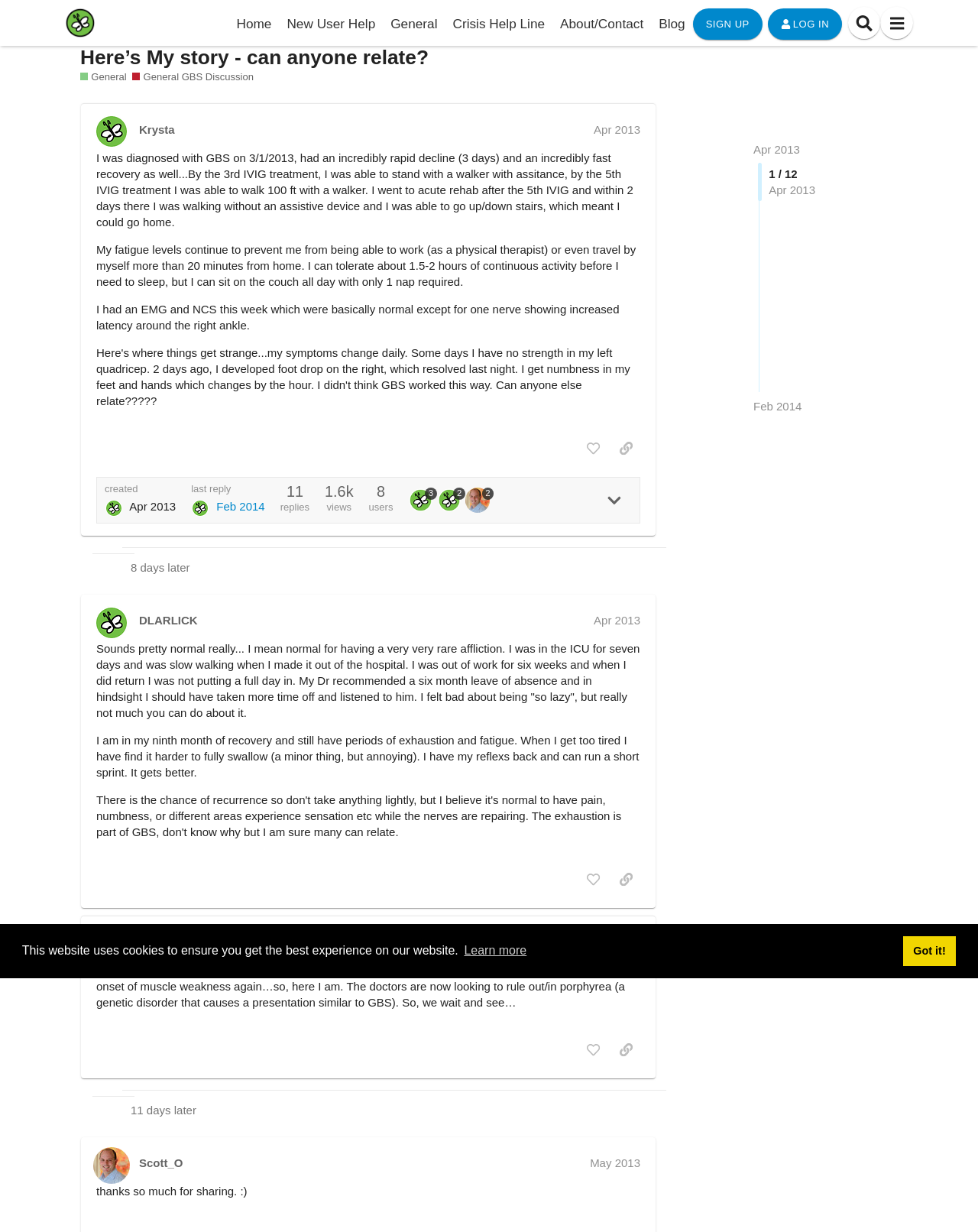Specify the bounding box coordinates of the element's region that should be clicked to achieve the following instruction: "Click the 'Here’s My story - can anyone relate?' link". The bounding box coordinates consist of four float numbers between 0 and 1, in the format [left, top, right, bottom].

[0.082, 0.037, 0.438, 0.056]